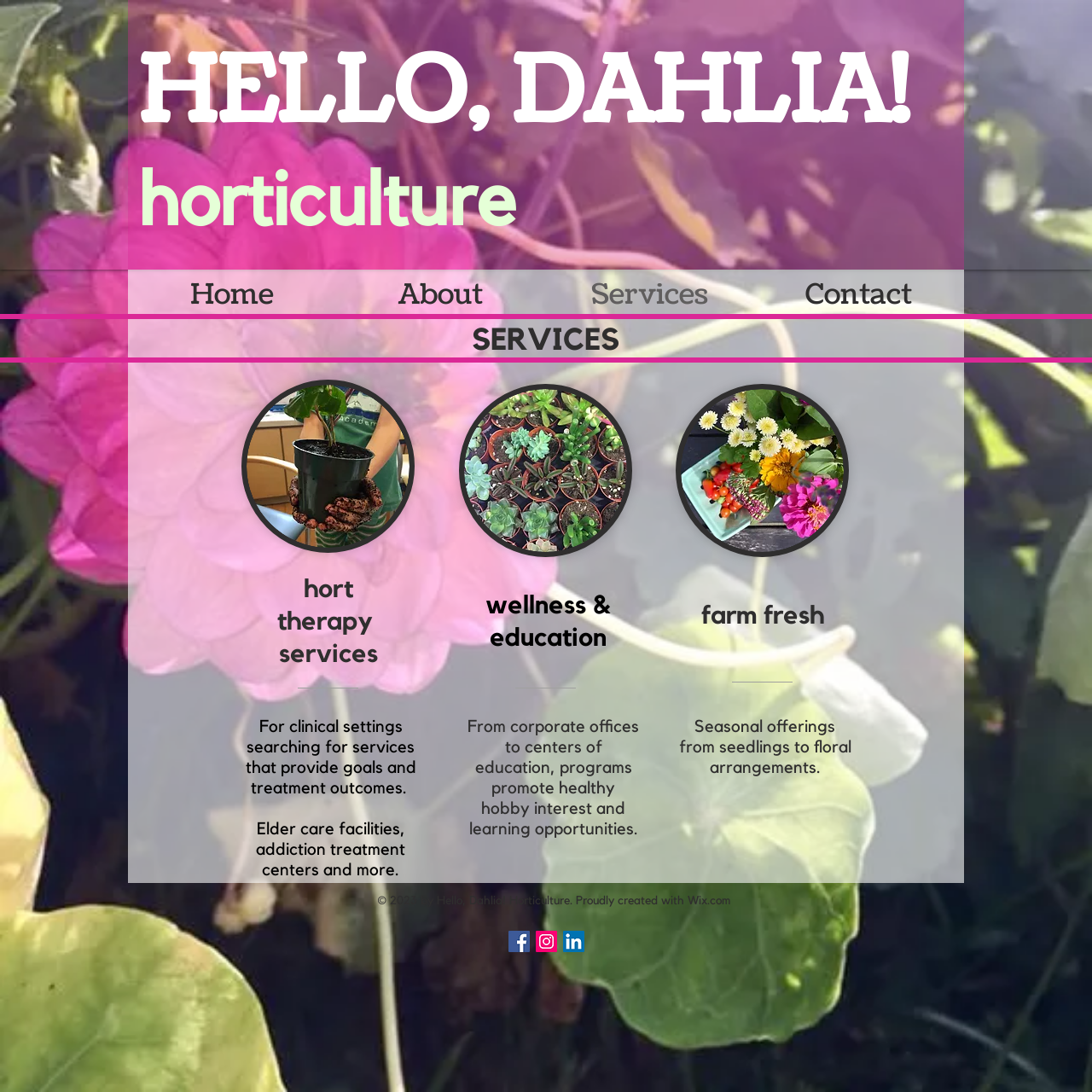Review the image closely and give a comprehensive answer to the question: What is the copyright information of the webpage?

The copyright information is mentioned in the static text at the bottom of the webpage, which states '© 2023 by Hello, Dahlia! Horticulture. Proudly created with Wix.com'.